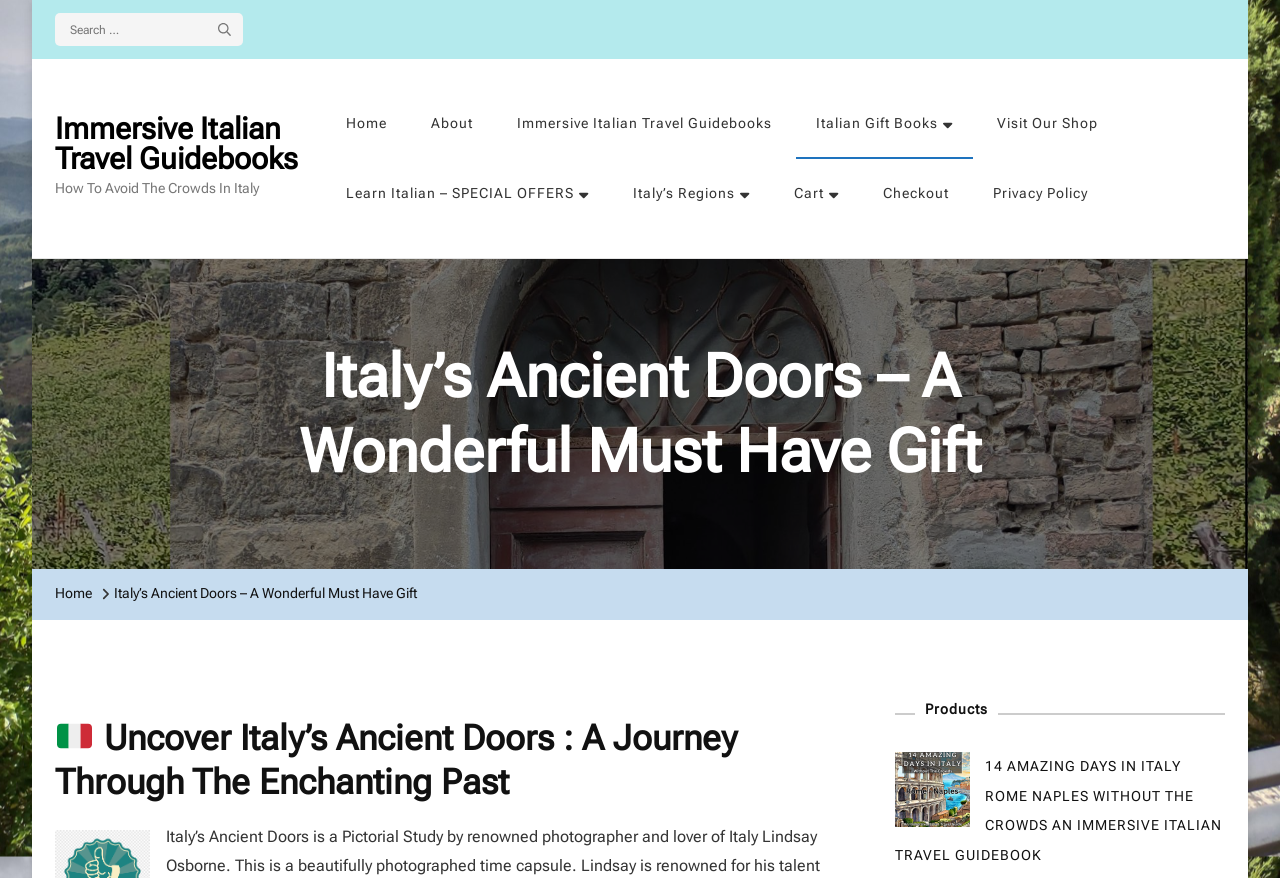Given the element description: "My account", predict the bounding box coordinates of the UI element it refers to, using four float numbers between 0 and 1, i.e., [left, top, right, bottom].

[0.604, 0.26, 0.776, 0.329]